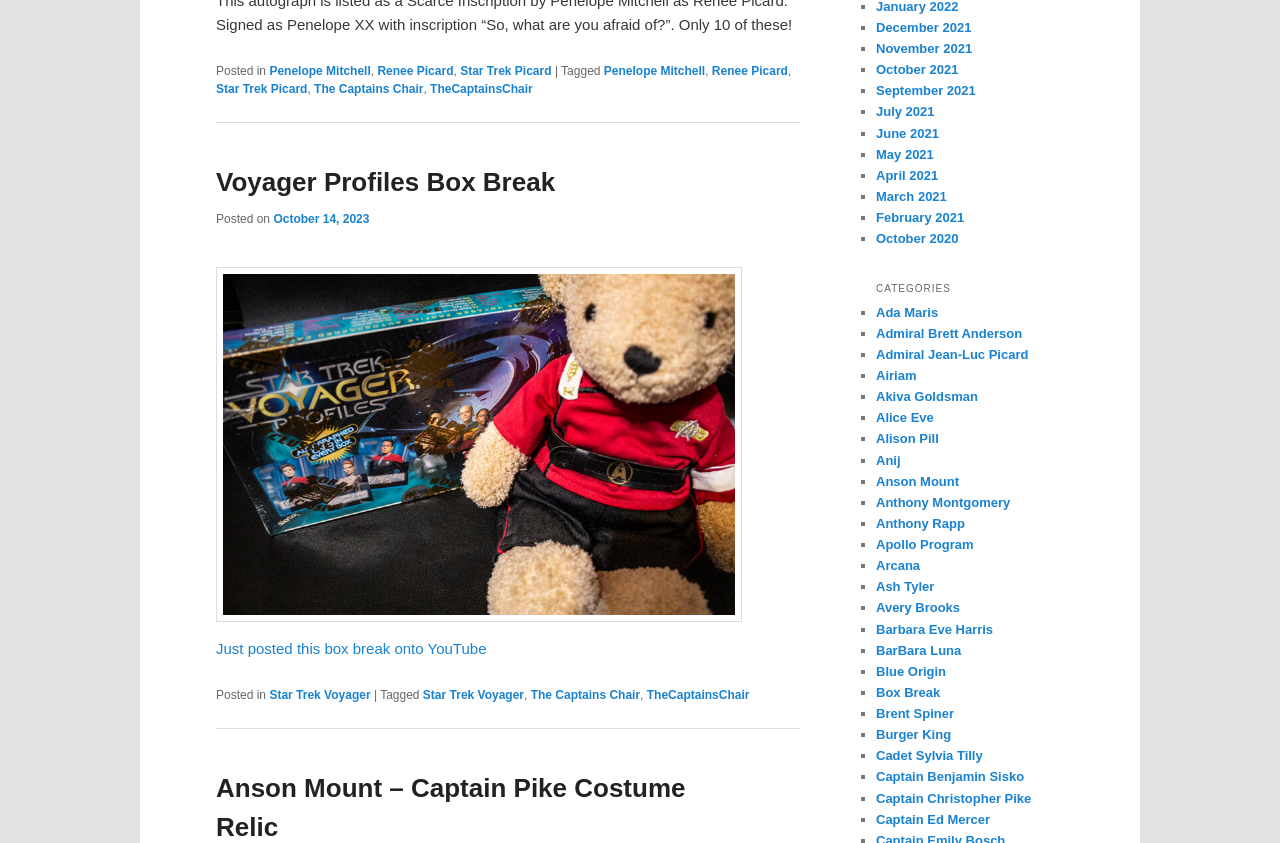Using the description: "Donate", determine the UI element's bounding box coordinates. Ensure the coordinates are in the format of four float numbers between 0 and 1, i.e., [left, top, right, bottom].

None